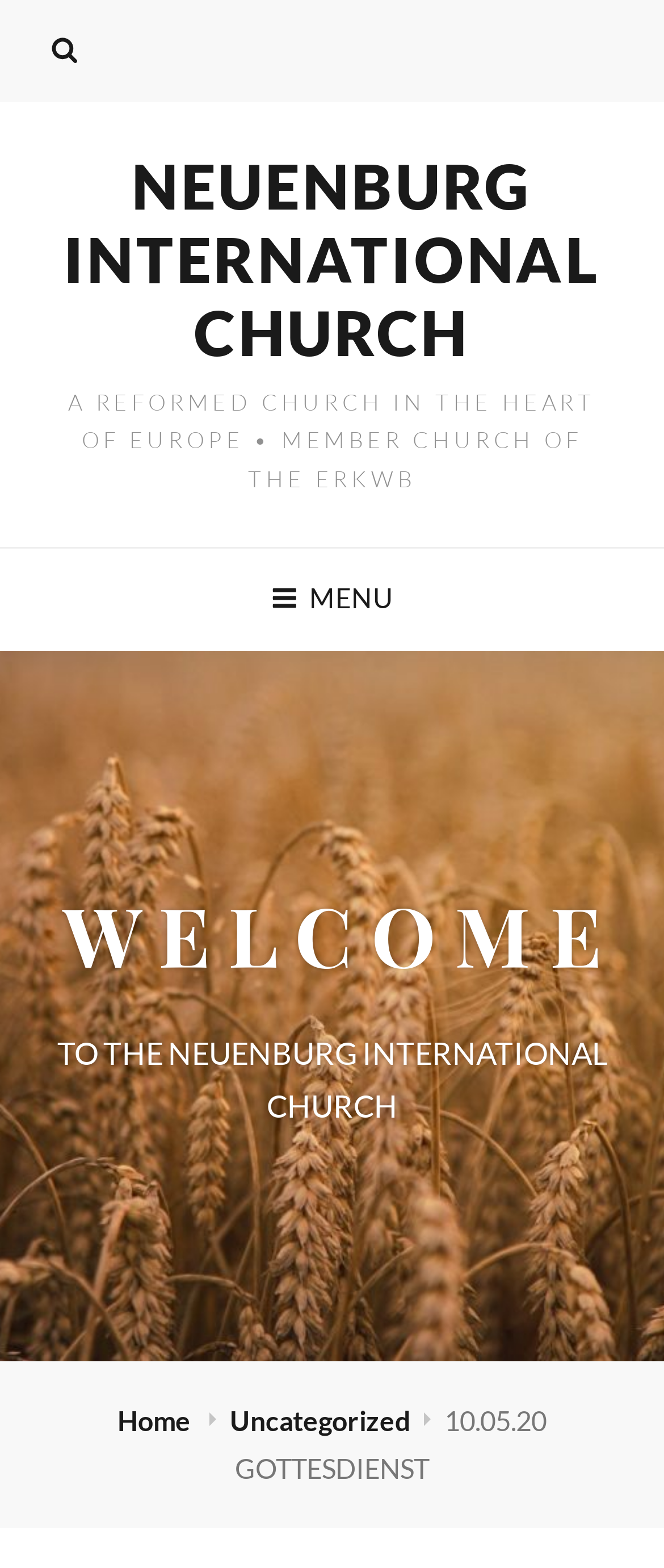What is the description of the church?
Use the information from the image to give a detailed answer to the question.

I found the answer by looking at the StaticText element with the text 'A REFORMED CHURCH IN THE HEART OF EUROPE • MEMBER CHURCH OF THE ERKWB' which is located at the top of the webpage, indicating that it is a description of the church.